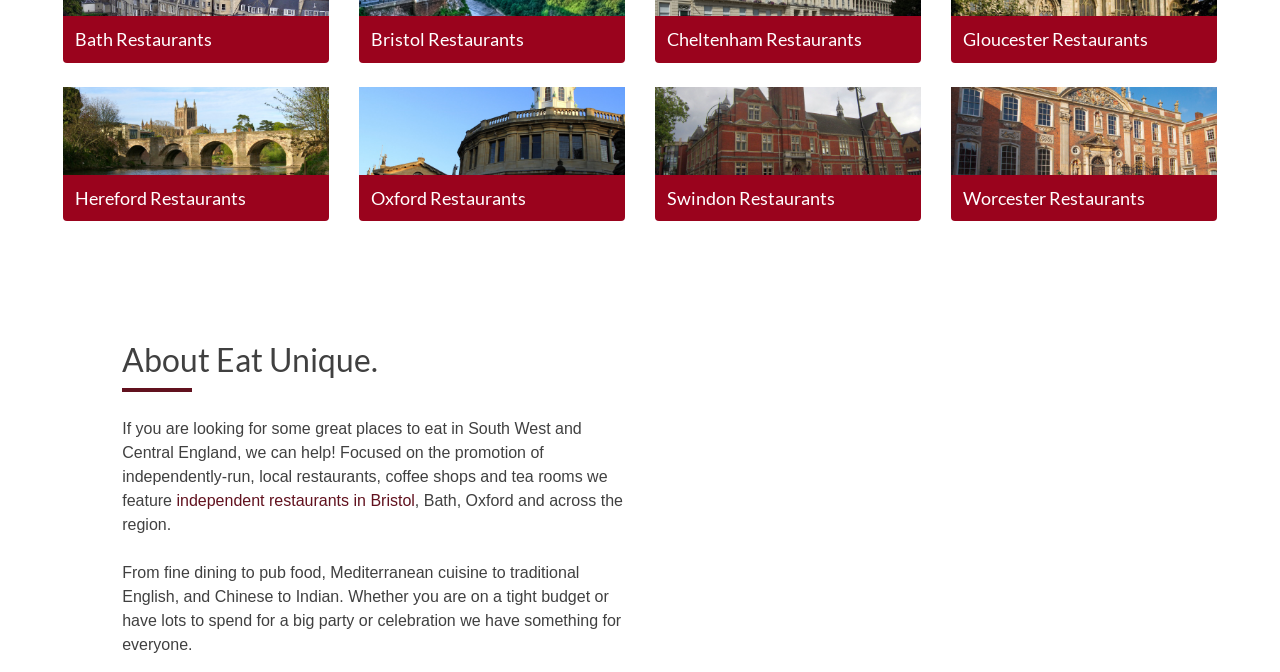What type of cuisine is mentioned?
Please provide a comprehensive answer to the question based on the webpage screenshot.

The webpage mentions various types of cuisine, including Mediterranean, English, Chinese, and Indian, as stated in the StaticText element with ID 208.